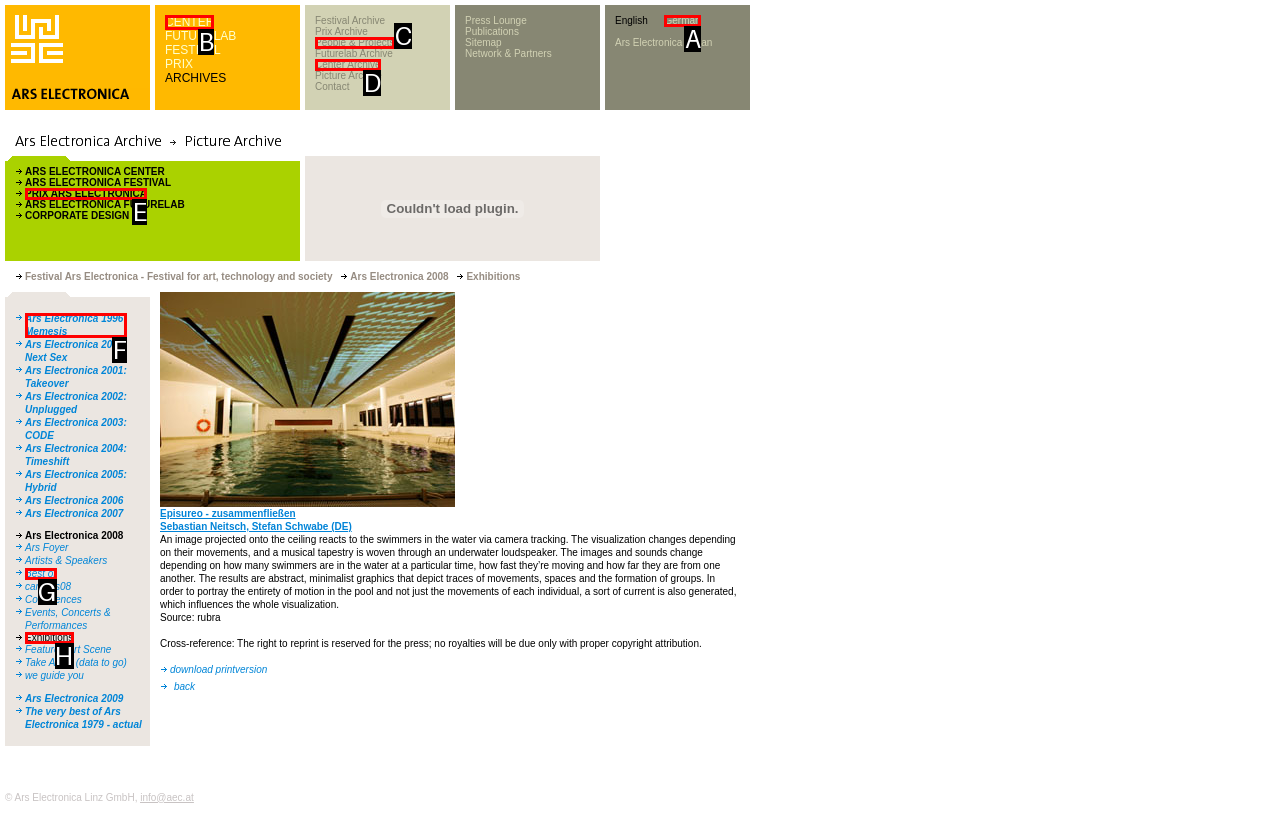Which option should you click on to fulfill this task: Click the 'CENTER' link? Answer with the letter of the correct choice.

B